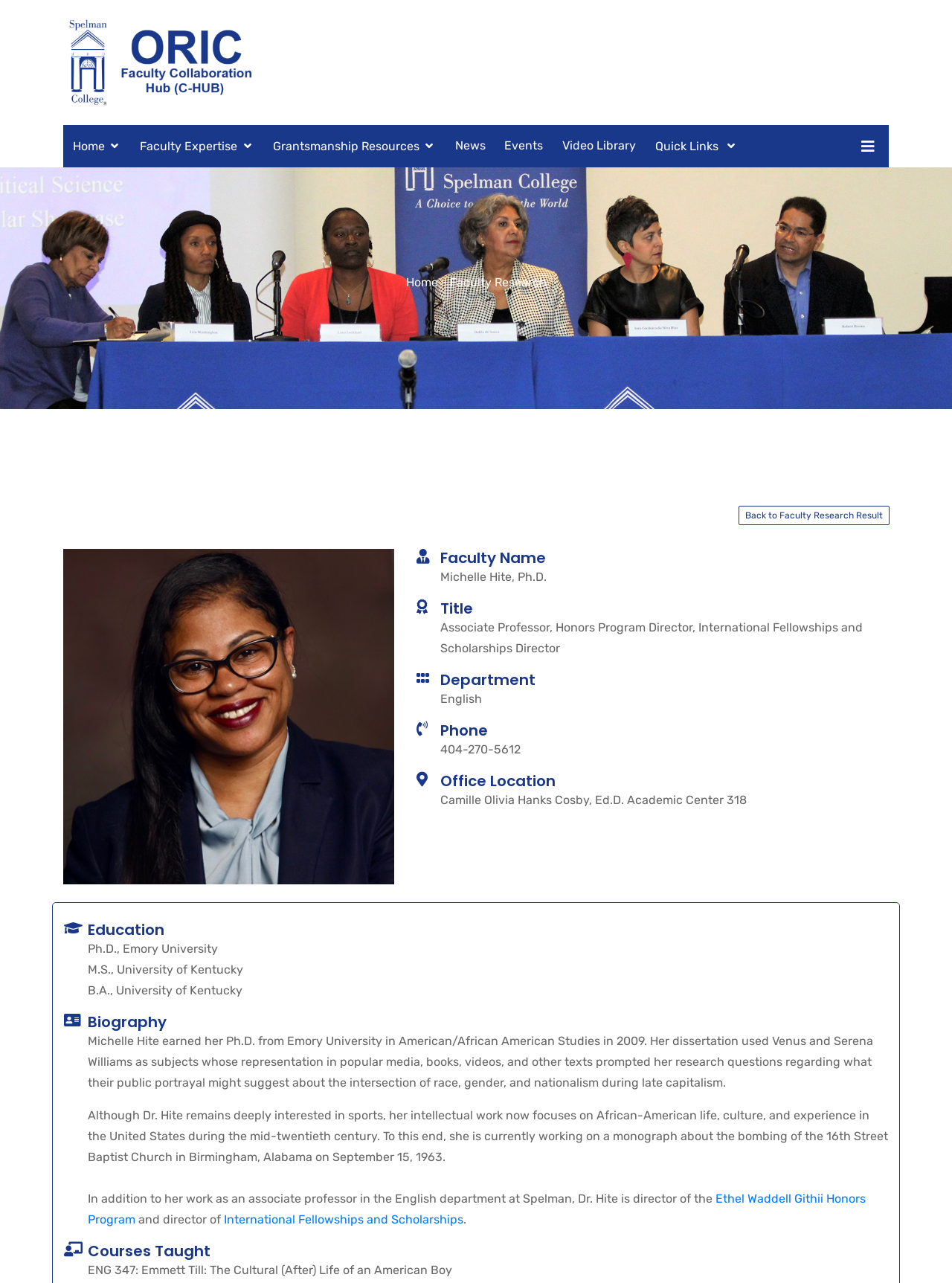Identify the bounding box coordinates for the element you need to click to achieve the following task: "Go to the Faculty Expertise page". Provide the bounding box coordinates as four float numbers between 0 and 1, in the form [left, top, right, bottom].

[0.137, 0.097, 0.277, 0.13]